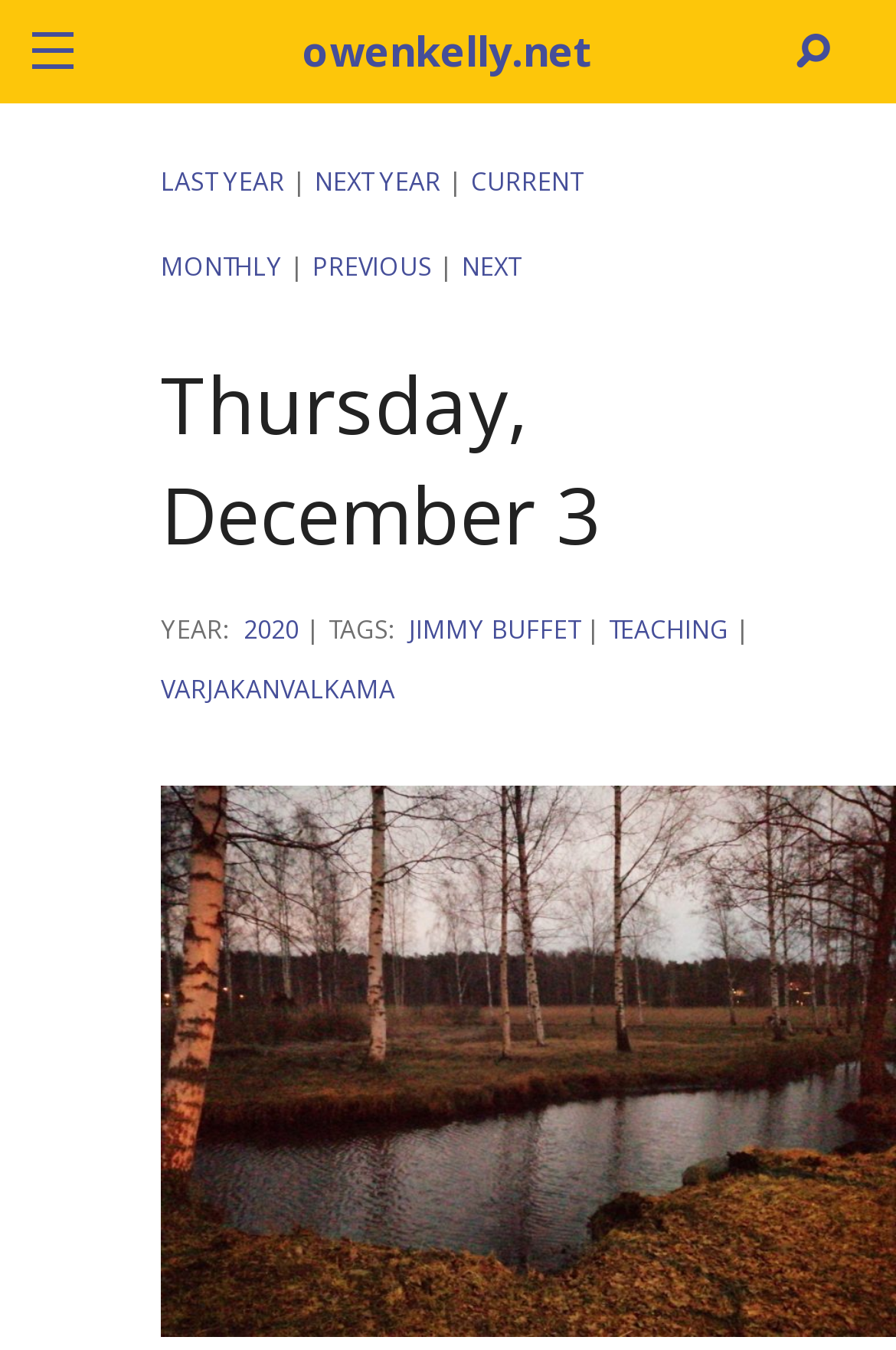What is the type of content displayed on the webpage?
Examine the image closely and answer the question with as much detail as possible.

The type of content displayed on the webpage appears to be a blog entry, as it contains a date, tags, and a navigation menu to move between entries. This can be determined by analyzing the structure and content of the webpage.